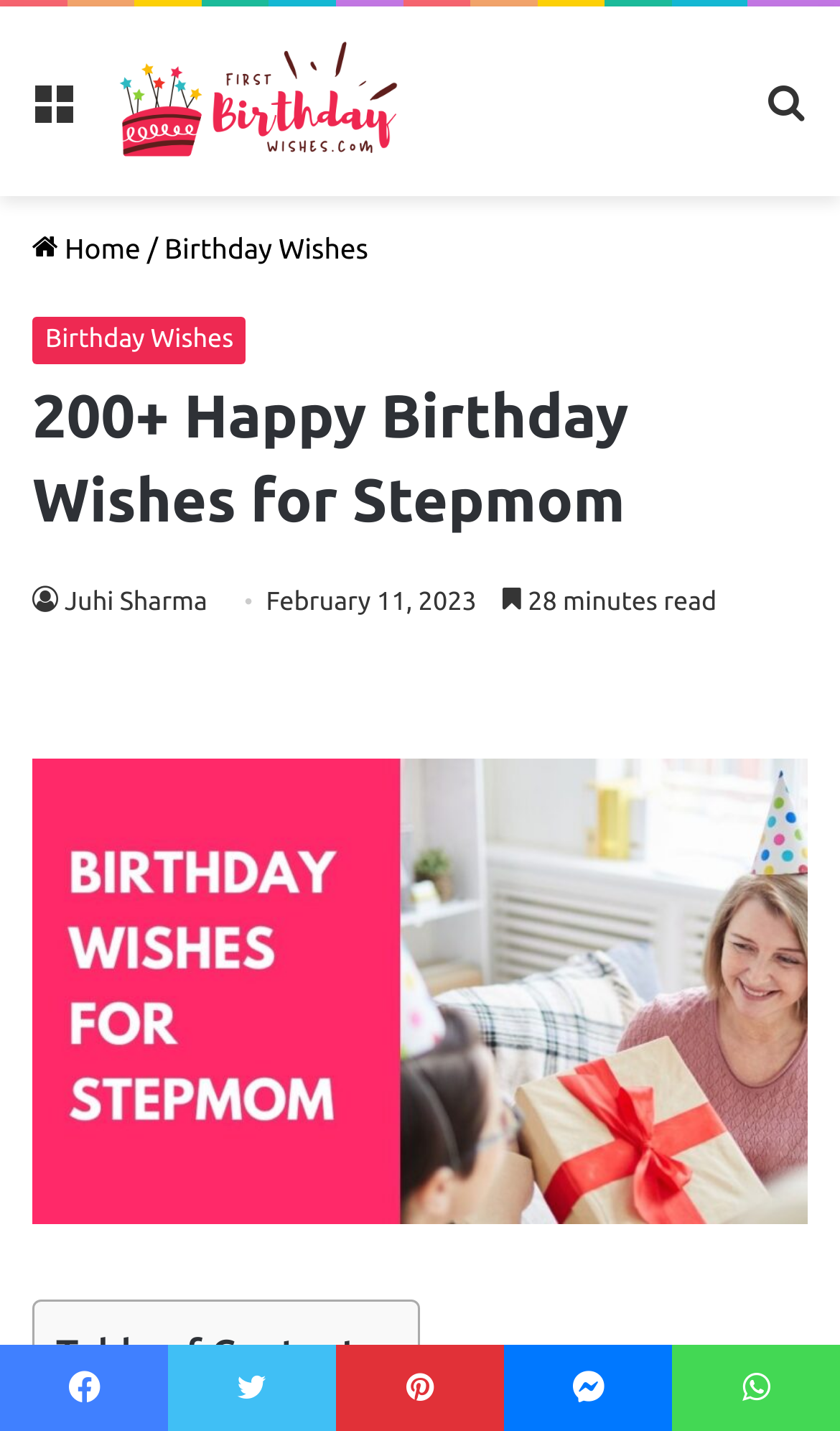Identify the webpage's primary heading and generate its text.

200+ Happy Birthday Wishes for Stepmom